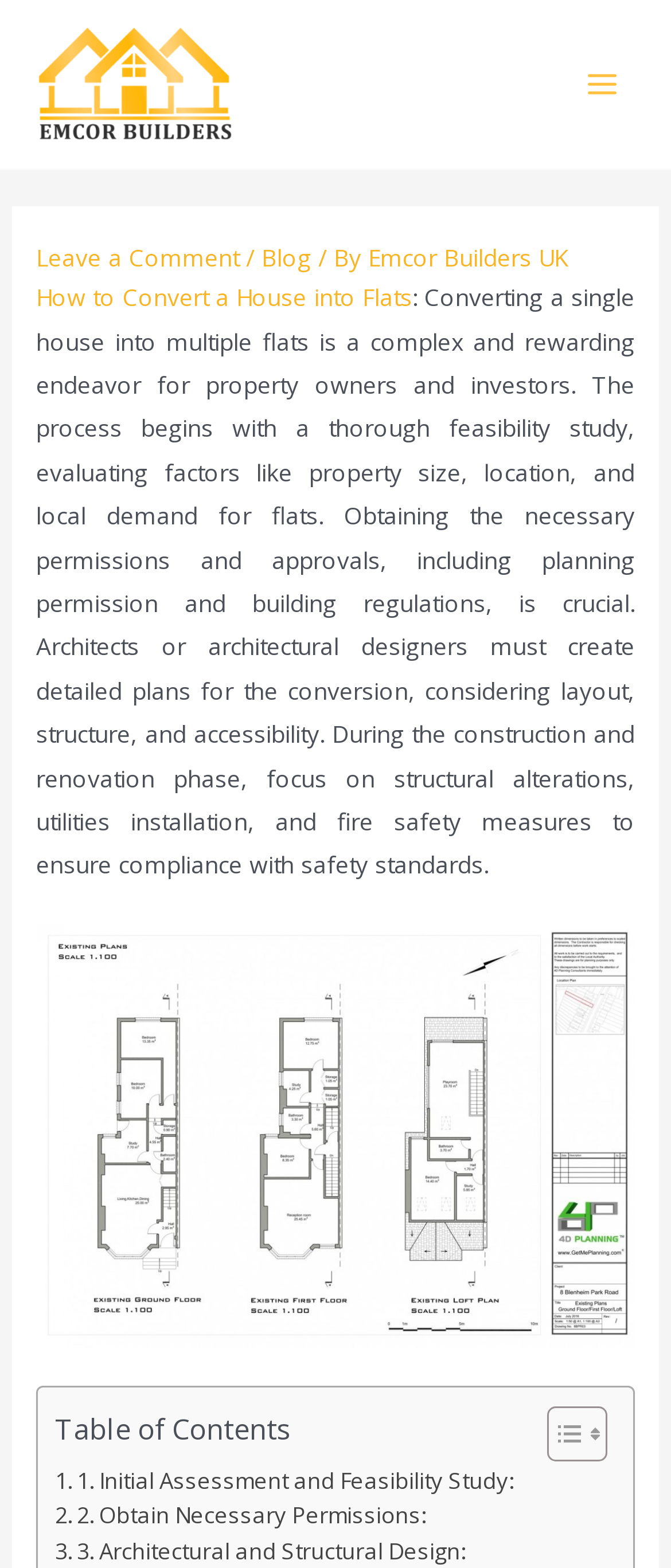Bounding box coordinates must be specified in the format (top-left x, top-left y, bottom-right x, bottom-right y). All values should be floating point numbers between 0 and 1. What are the bounding box coordinates of the UI element described as: Main Menu

[0.845, 0.032, 0.949, 0.076]